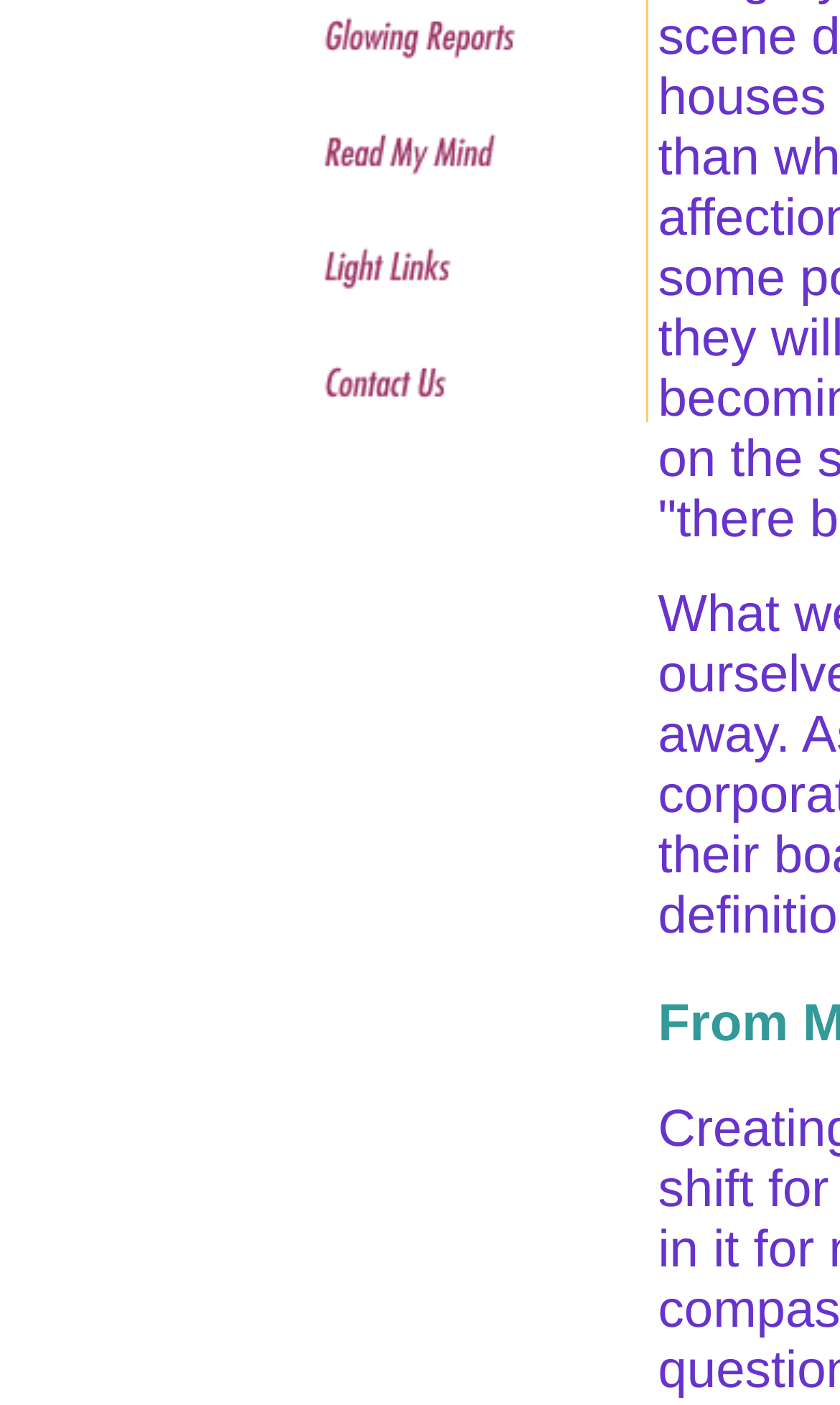Identify the bounding box coordinates for the UI element described as: "name="reports"". The coordinates should be provided as four floats between 0 and 1: [left, top, right, bottom].

[0.337, 0.049, 0.658, 0.075]